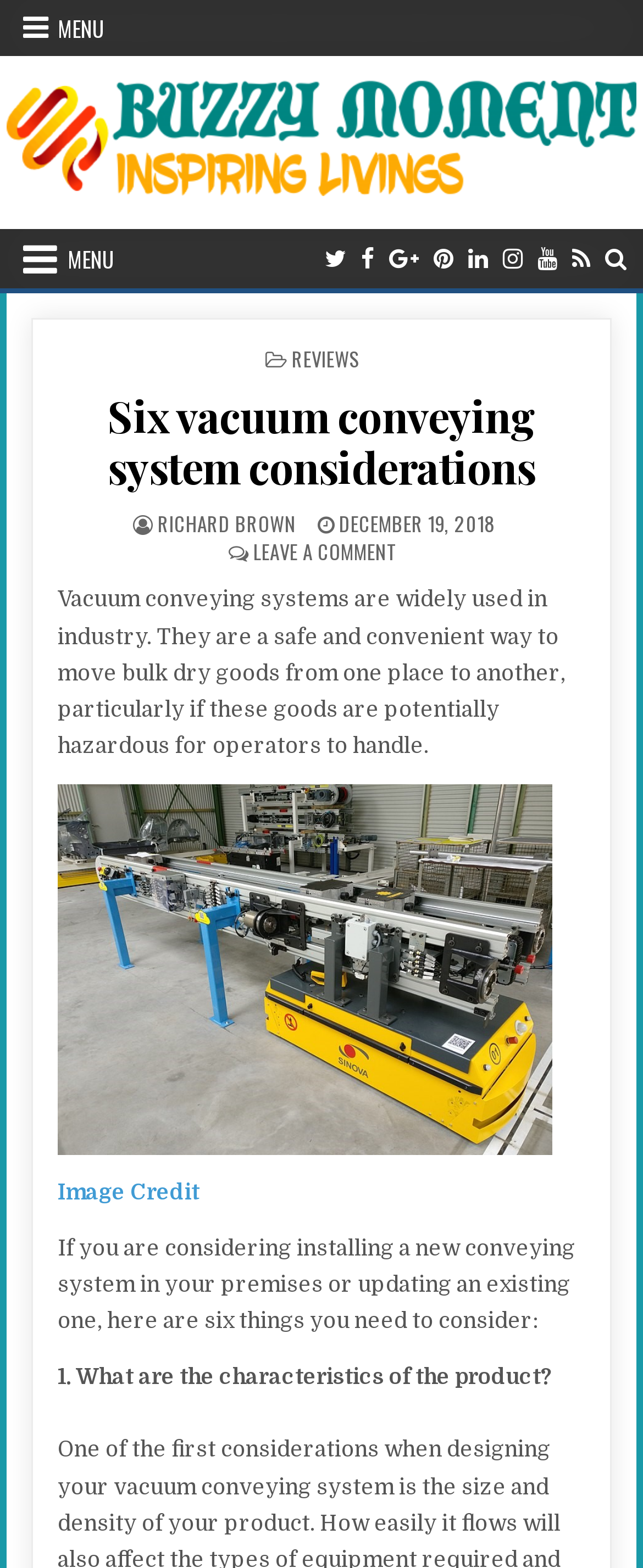What is the main heading of this webpage? Please extract and provide it.

Six vacuum conveying system considerations